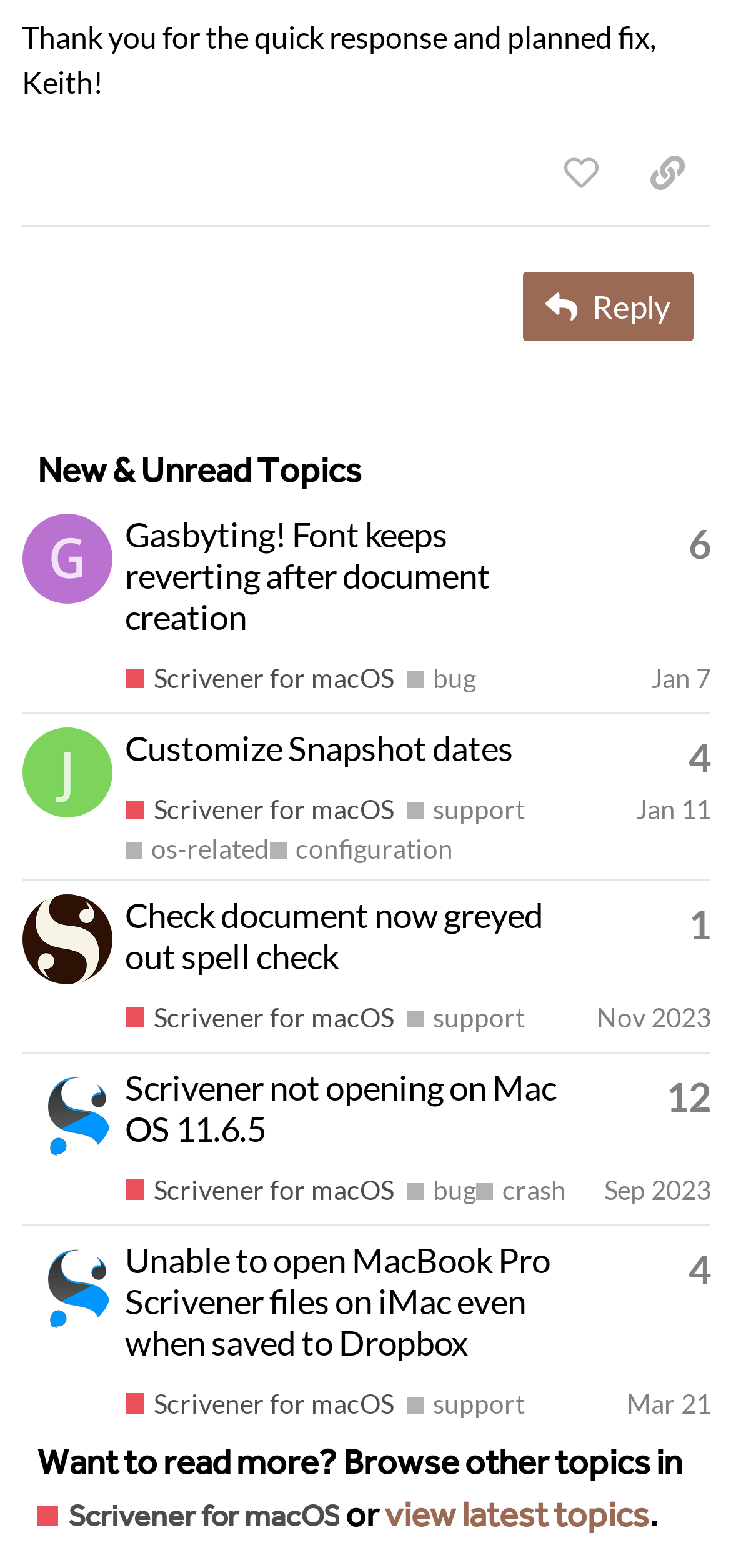What is the category of the topic 'Unable to open MacBook Pro Scrivener files on iMac even when saved to Dropbox'?
Refer to the image and provide a thorough answer to the question.

I found the topic 'Unable to open MacBook Pro Scrivener files on iMac even when saved to Dropbox' in the table, and it has a tag 'support', indicating that it is a support-related topic.